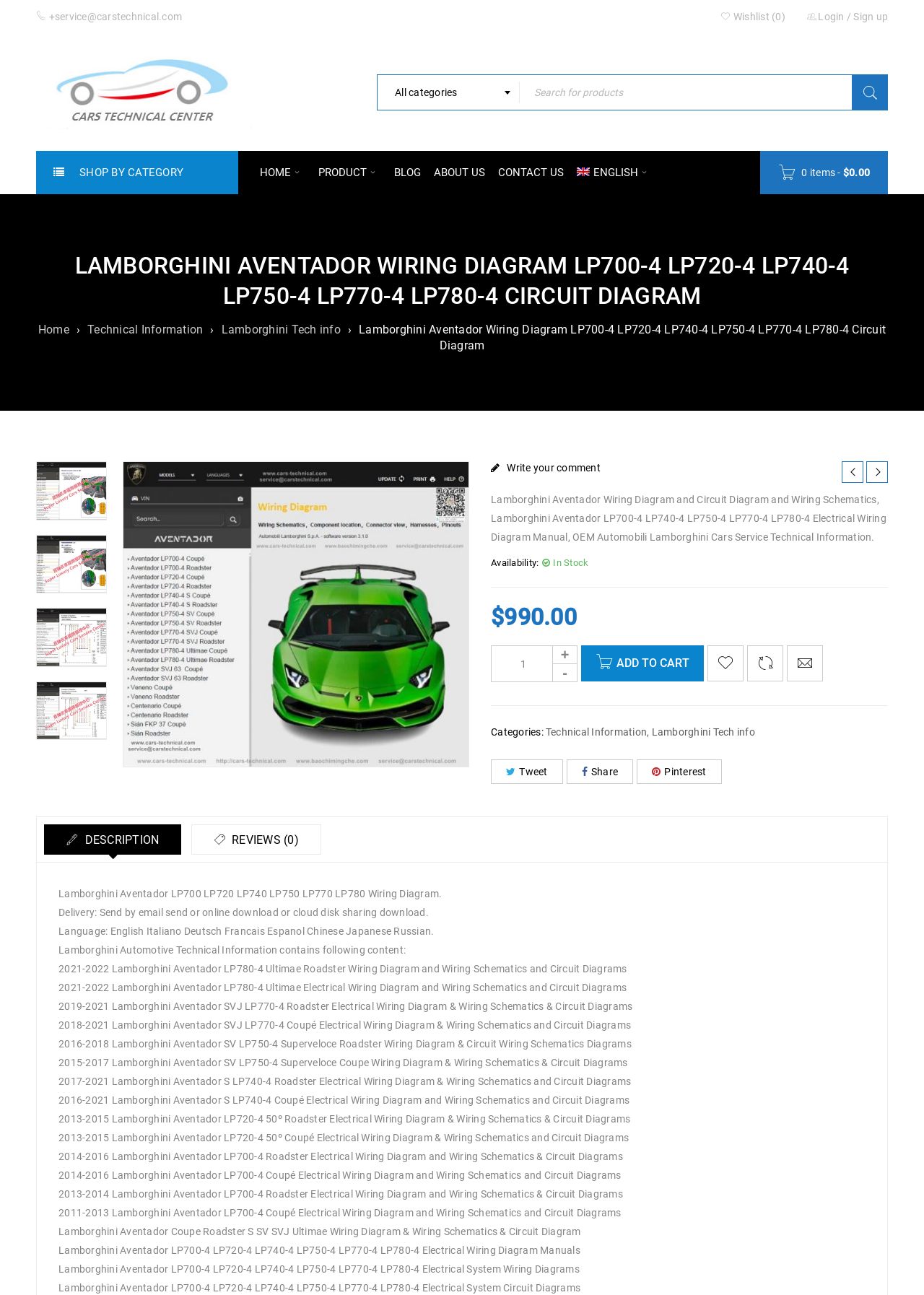How many items are in the wishlist?
Refer to the image and give a detailed answer to the question.

The number of items in the wishlist can be found at the top of the webpage, where it says 'Wishlist (0)'. This indicates that there are currently no items in the wishlist.